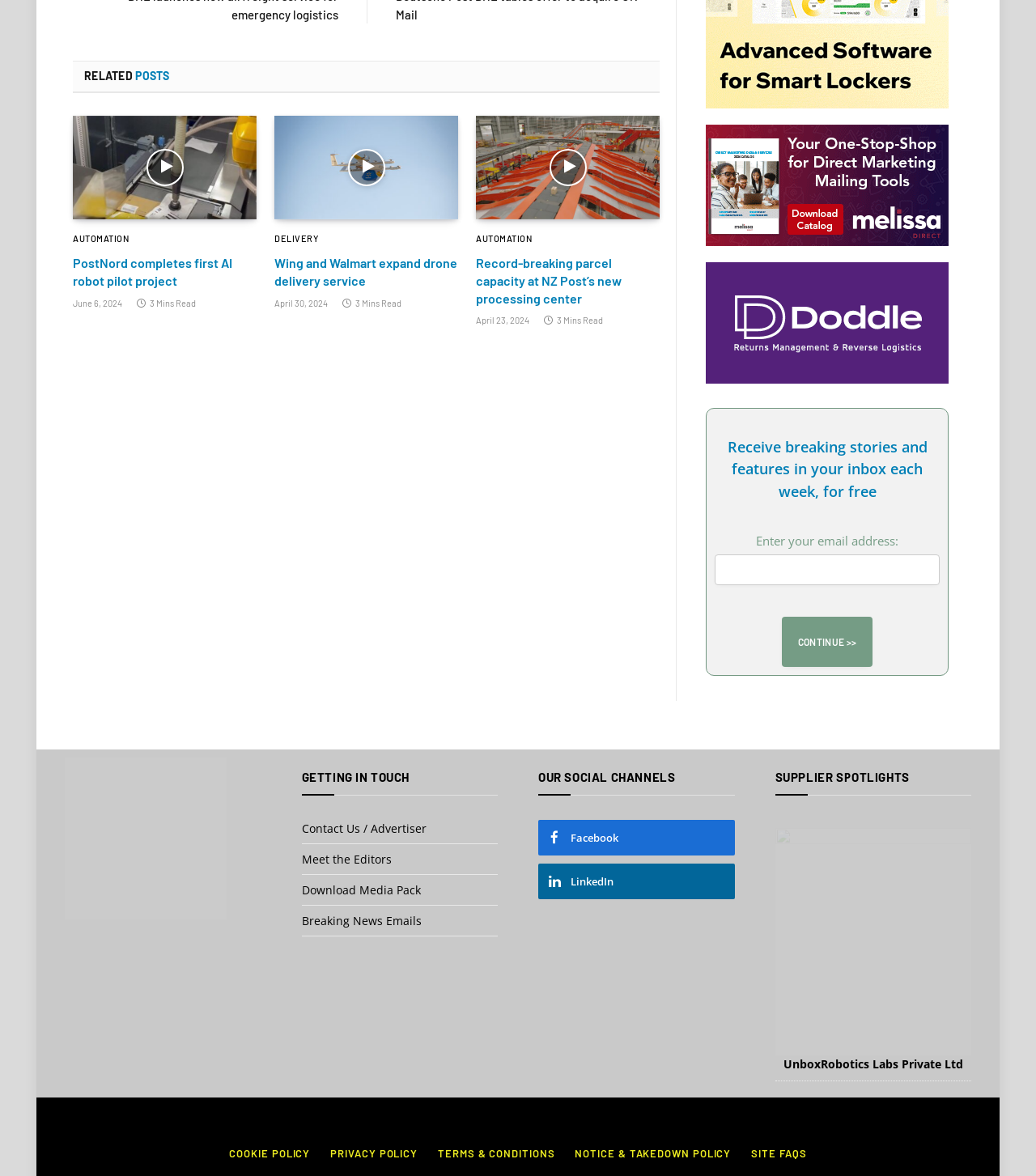What is the purpose of the textbox?
Respond with a short answer, either a single word or a phrase, based on the image.

Enter email address